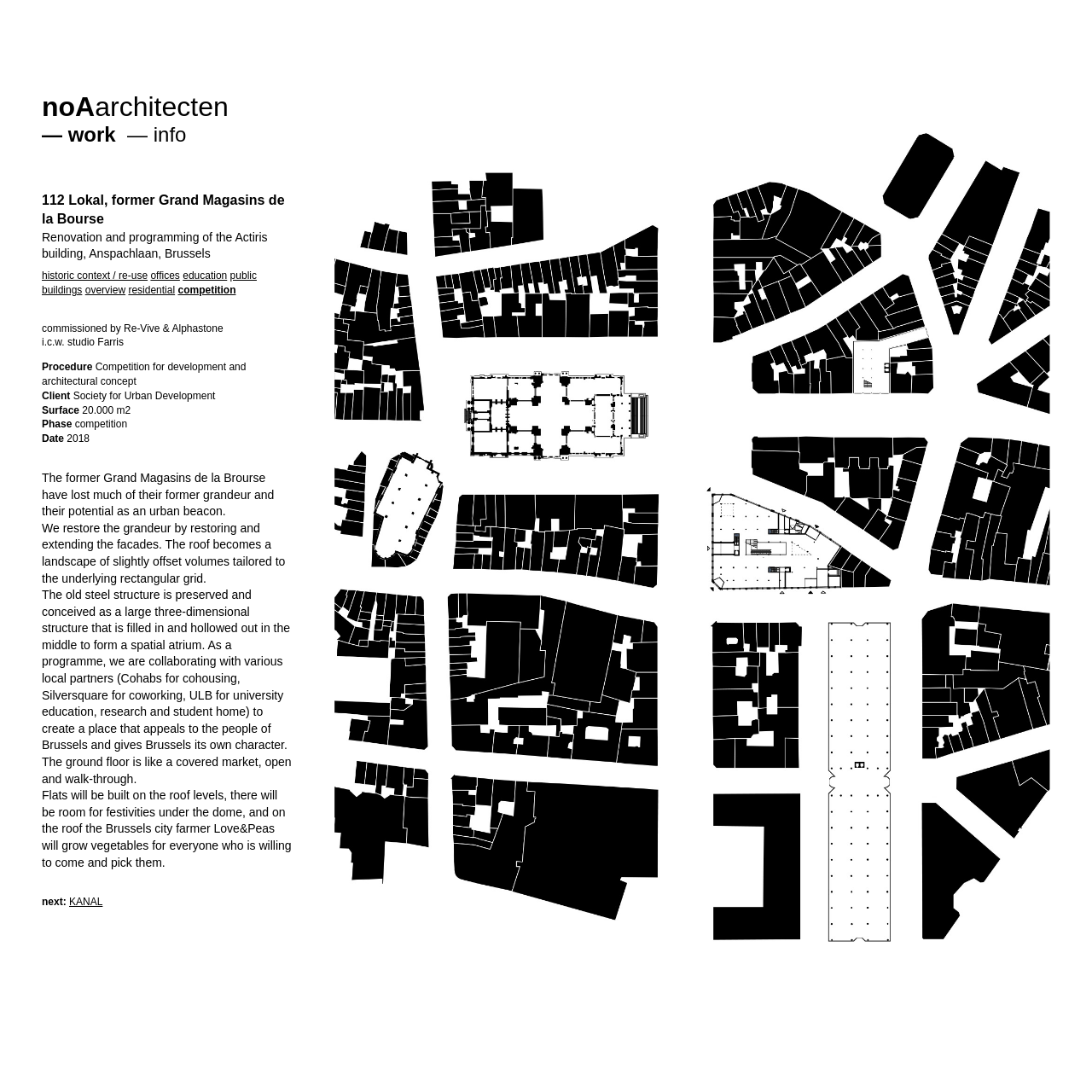From the given element description: "public buildings", find the bounding box for the UI element. Provide the coordinates as four float numbers between 0 and 1, in the order [left, top, right, bottom].

[0.038, 0.247, 0.235, 0.271]